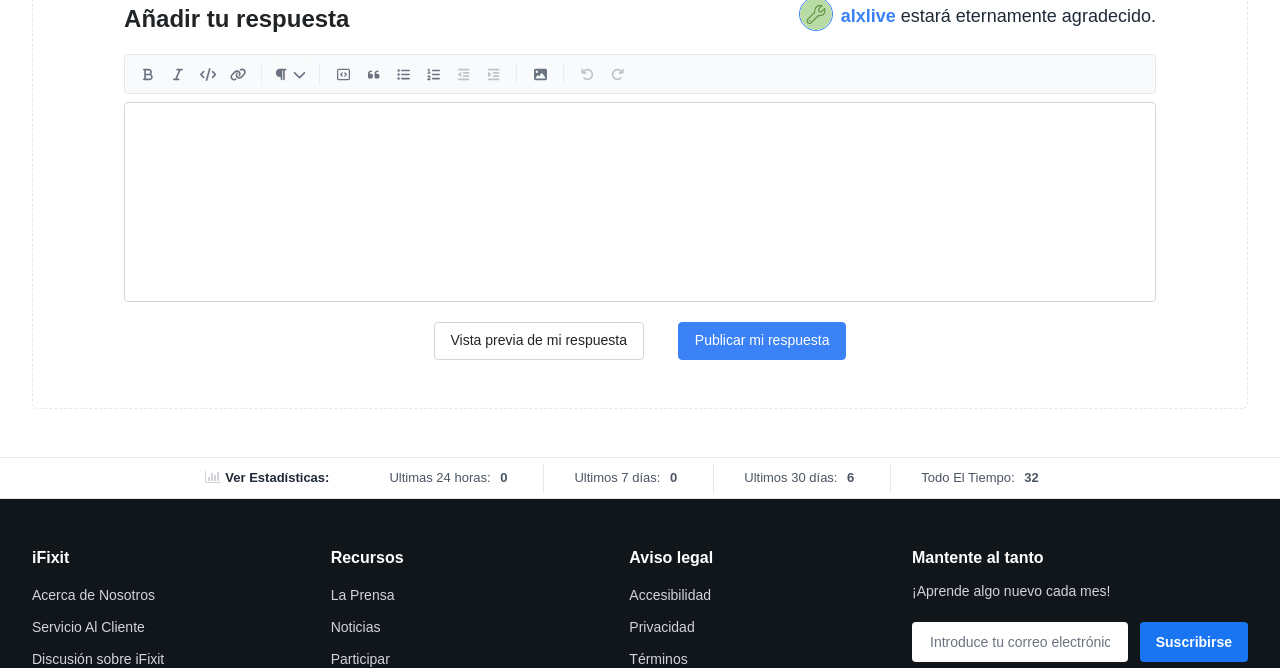Identify the bounding box coordinates for the element you need to click to achieve the following task: "Subscribe". Provide the bounding box coordinates as four float numbers between 0 and 1, in the form [left, top, right, bottom].

[0.89, 0.93, 0.975, 0.99]